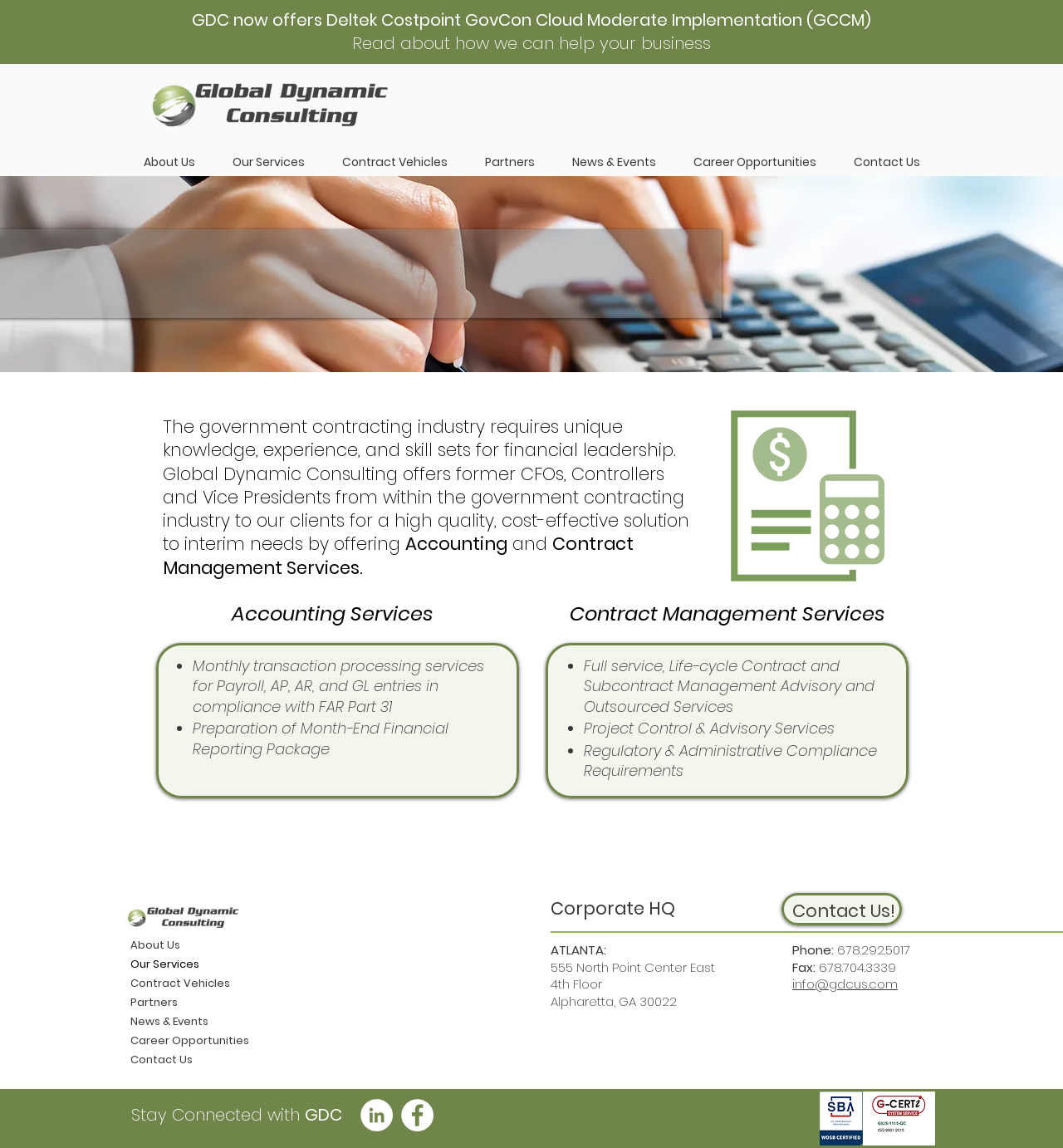Locate the bounding box of the UI element described in the following text: "About Us".

[0.117, 0.13, 0.201, 0.152]